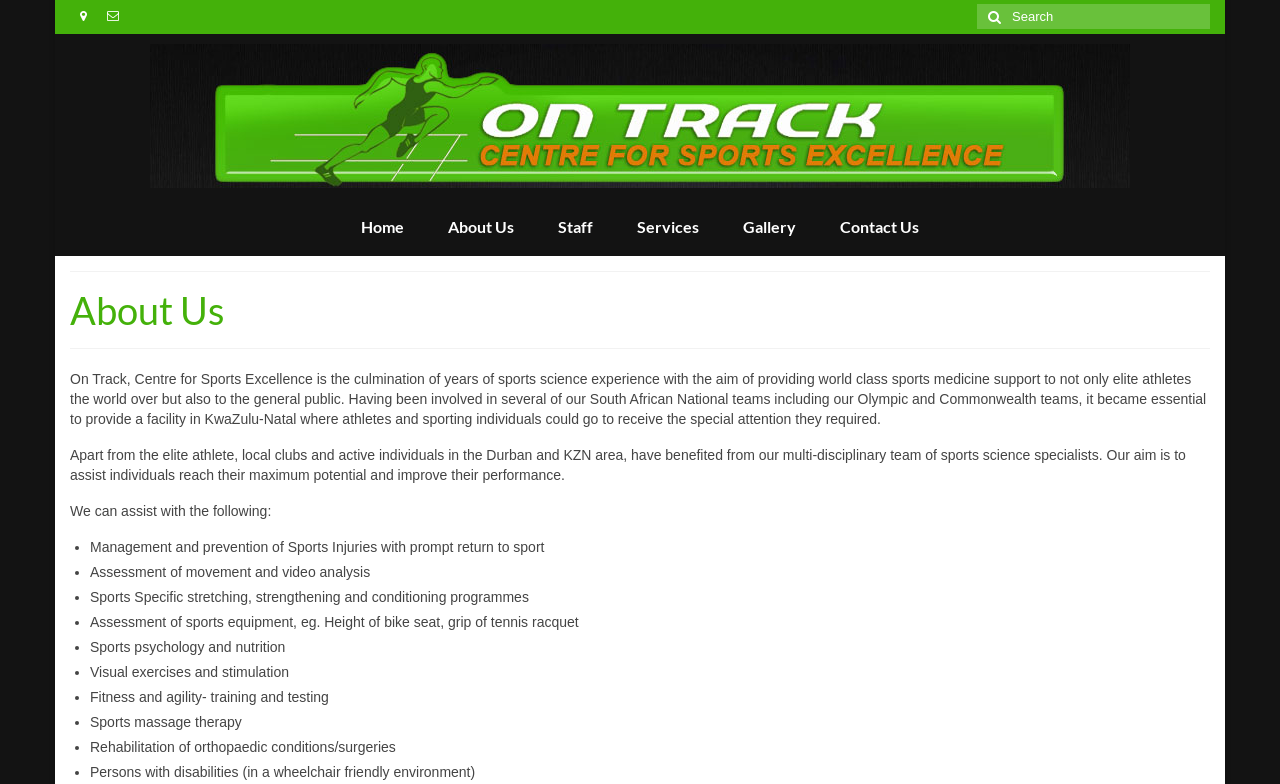Show the bounding box coordinates for the element that needs to be clicked to execute the following instruction: "Contact Us". Provide the coordinates in the form of four float numbers between 0 and 1, i.e., [left, top, right, bottom].

[0.64, 0.265, 0.733, 0.314]